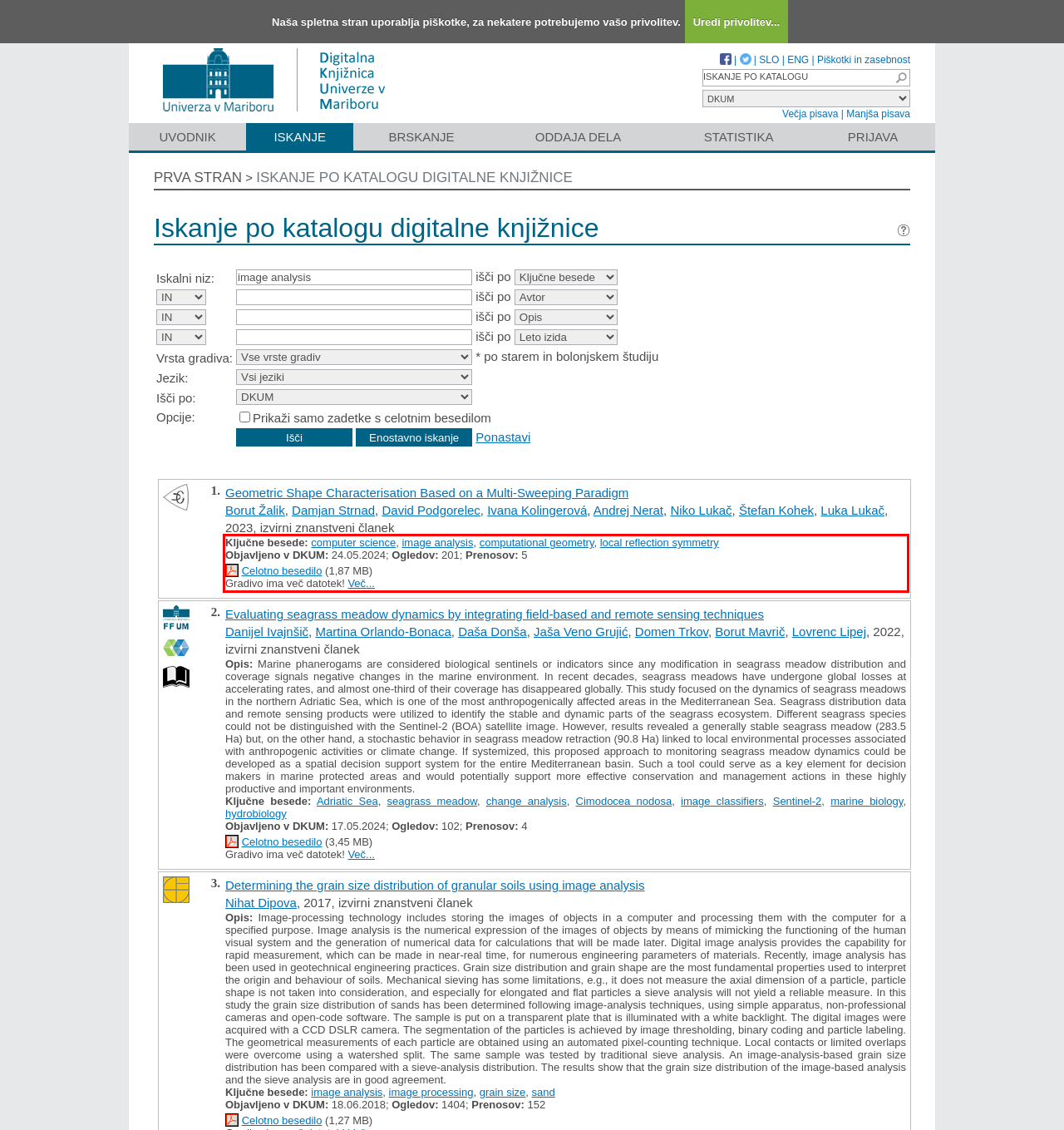Given a screenshot of a webpage with a red bounding box, please identify and retrieve the text inside the red rectangle.

Ključne besede: computer science, image analysis, computational geometry, local reflection symmetry Objavljeno v DKUM: 24.05.2024; Ogledov: 201; Prenosov: 5 Celotno besedilo (1,87 MB) Gradivo ima več datotek! Več...